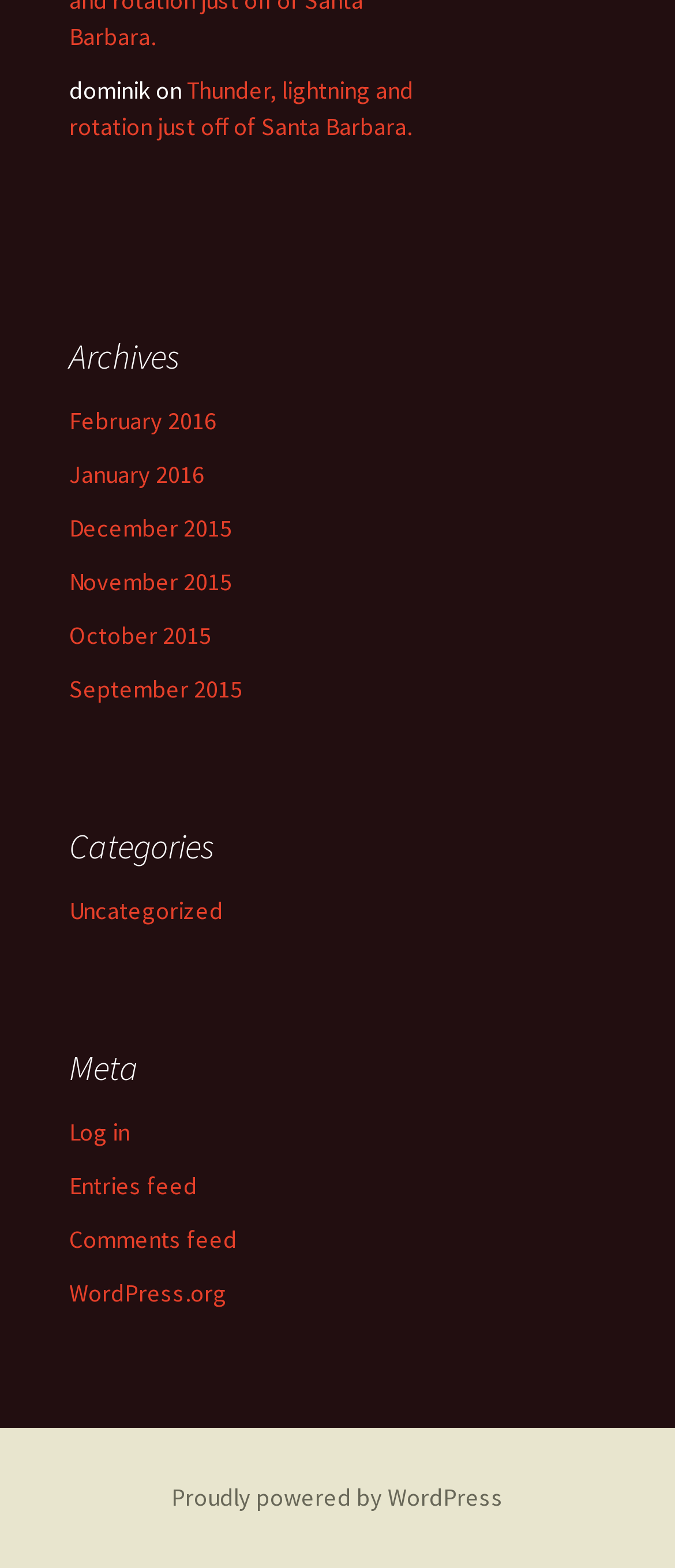Select the bounding box coordinates of the element I need to click to carry out the following instruction: "go to February 2016".

[0.103, 0.258, 0.321, 0.278]